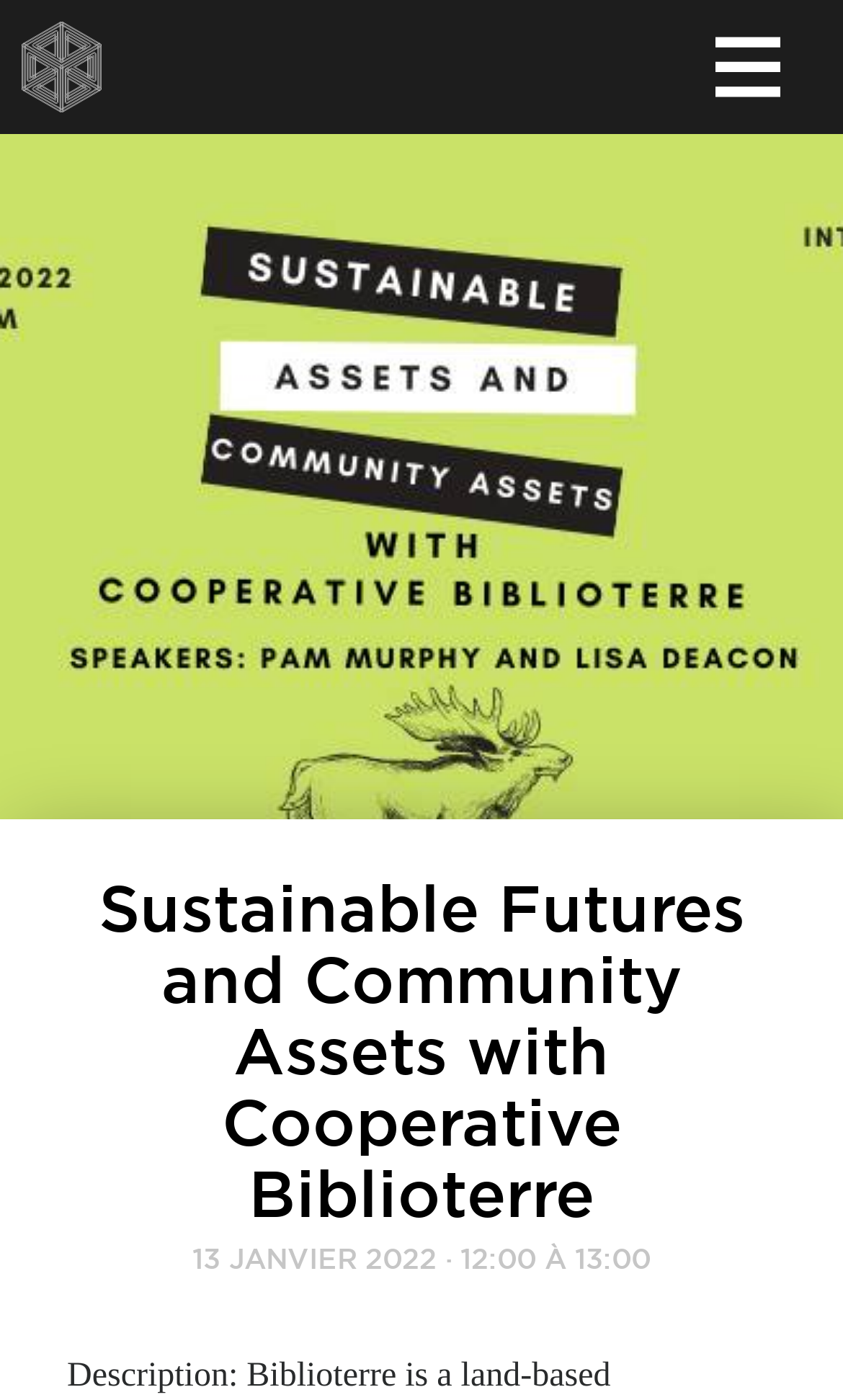Can you determine the main header of this webpage?

Sustainable Futures and Community Assets with Cooperative Biblioterre